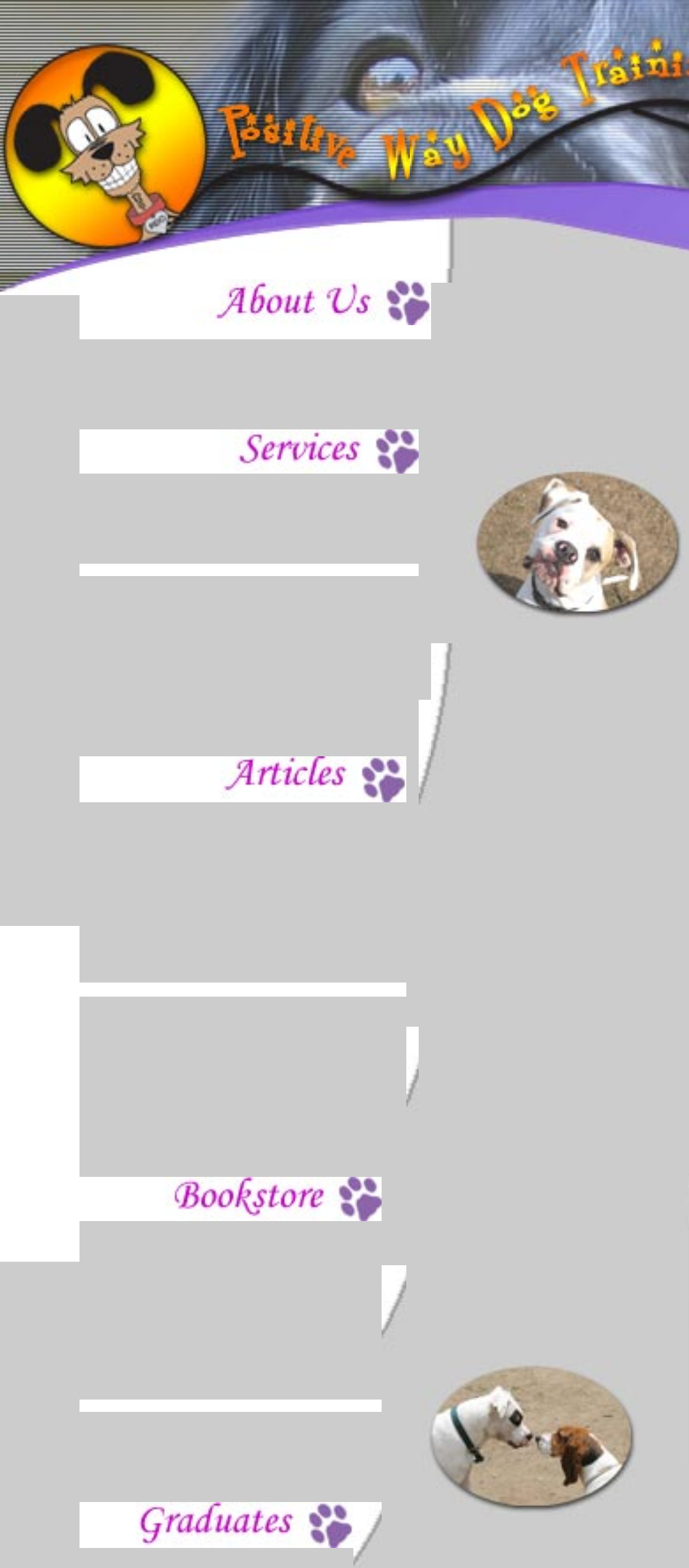How many images are on the webpage? Observe the screenshot and provide a one-word or short phrase answer.

5